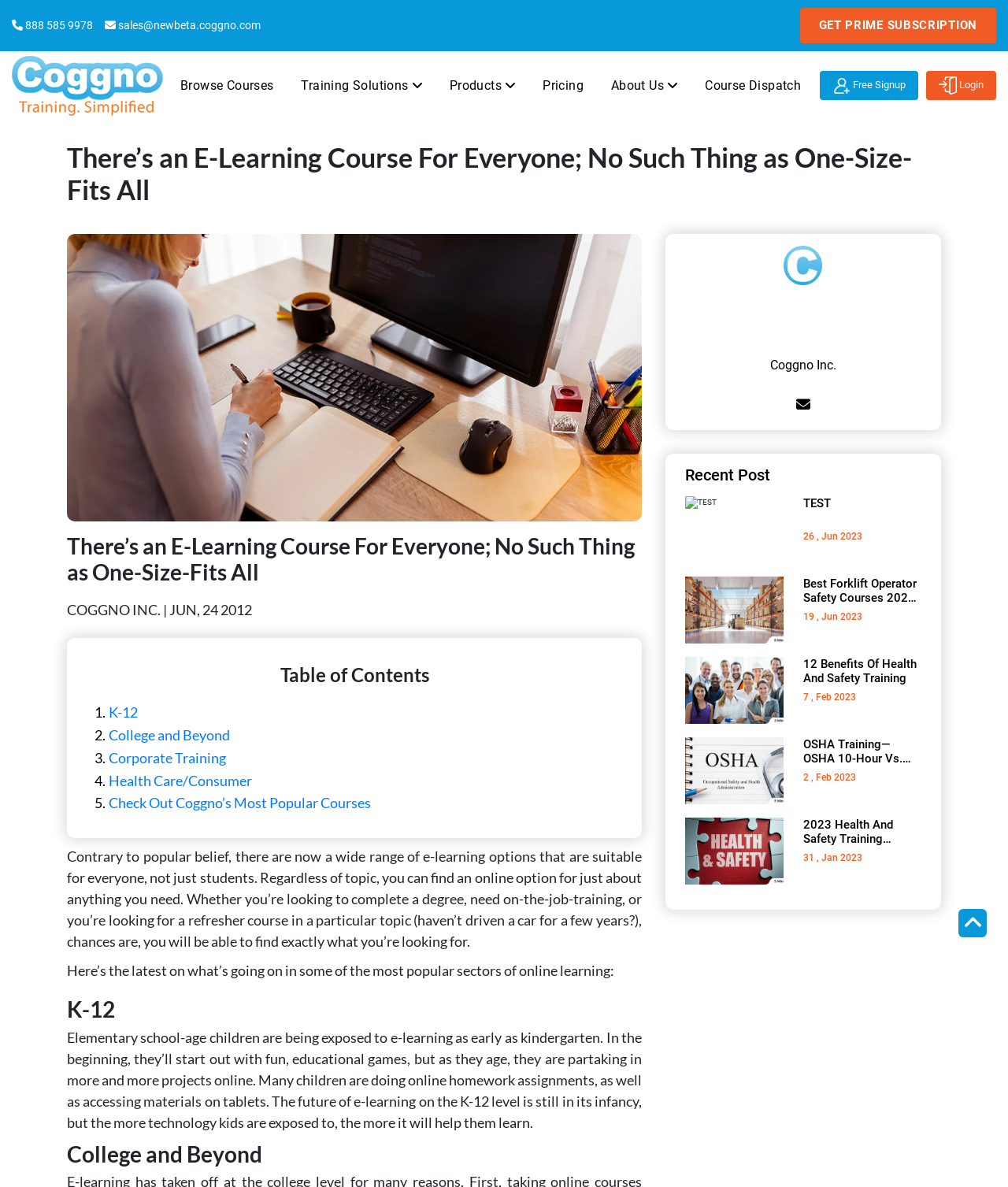What is the purpose of the webpage?
Using the visual information, reply with a single word or short phrase.

To provide e-learning options